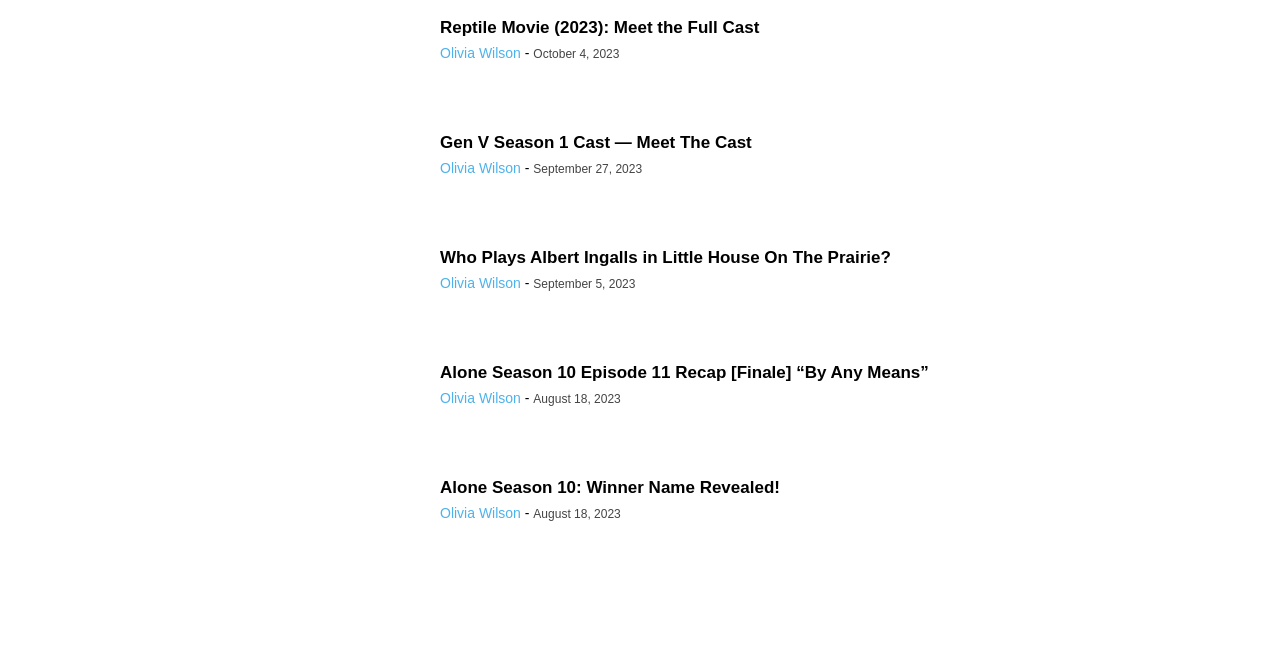Determine the bounding box coordinates for the area that should be clicked to carry out the following instruction: "Check out Alone Season 10: Winner Name Revealed!".

[0.238, 0.718, 0.332, 0.852]